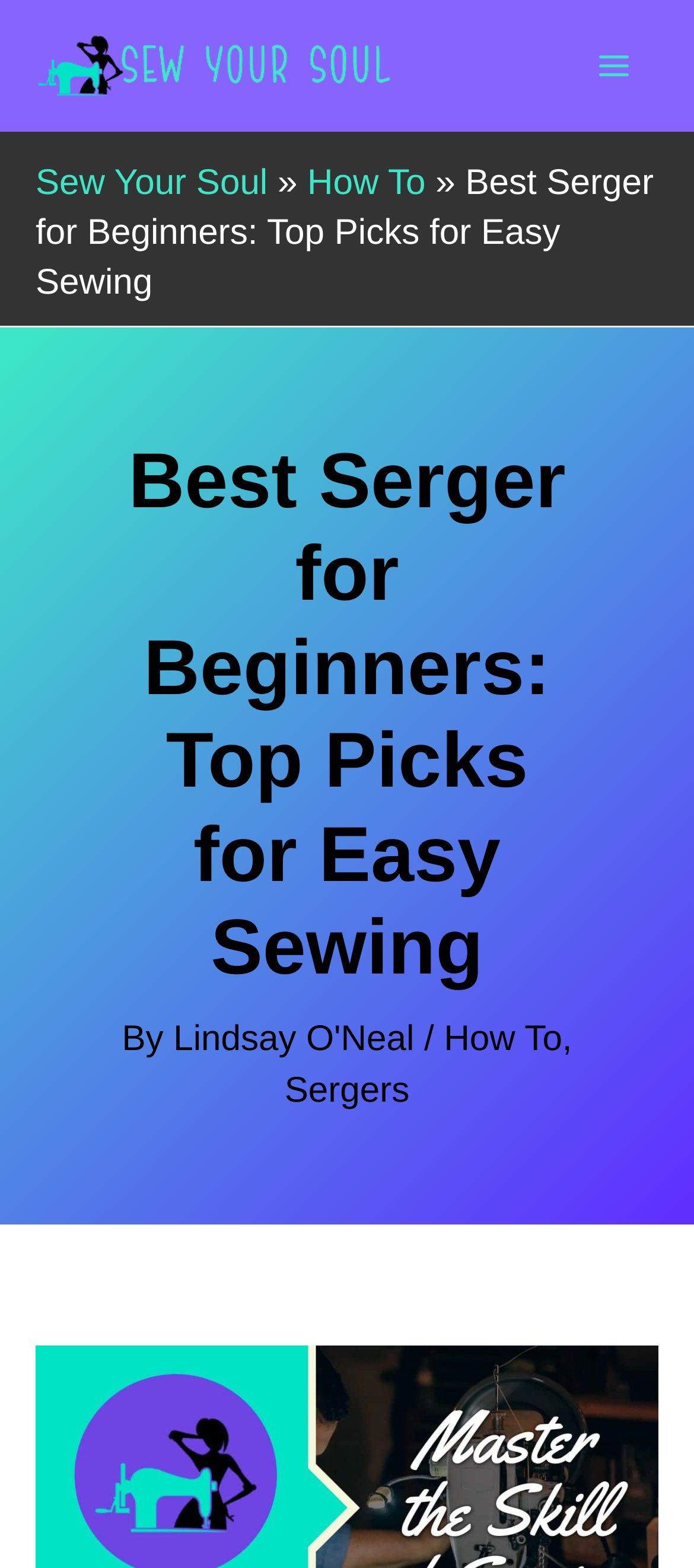Is the main menu expanded?
From the details in the image, provide a complete and detailed answer to the question.

I determined that the main menu is not expanded by looking at the button element with the text 'Main Menu' and the attribute 'expanded: False', which indicates that the menu is not currently expanded.